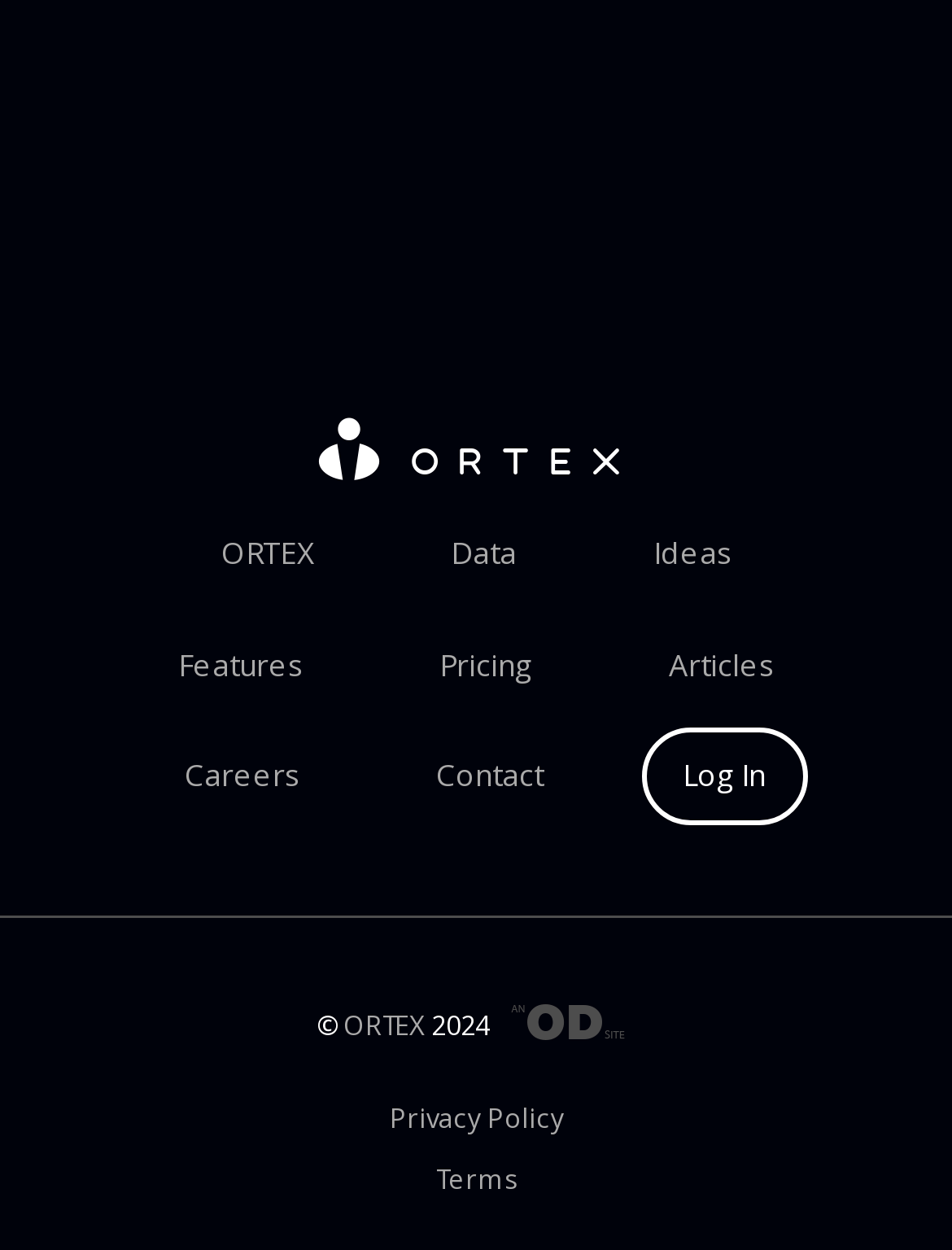Please provide a one-word or phrase answer to the question: 
What is the last link in the footer?

Terms